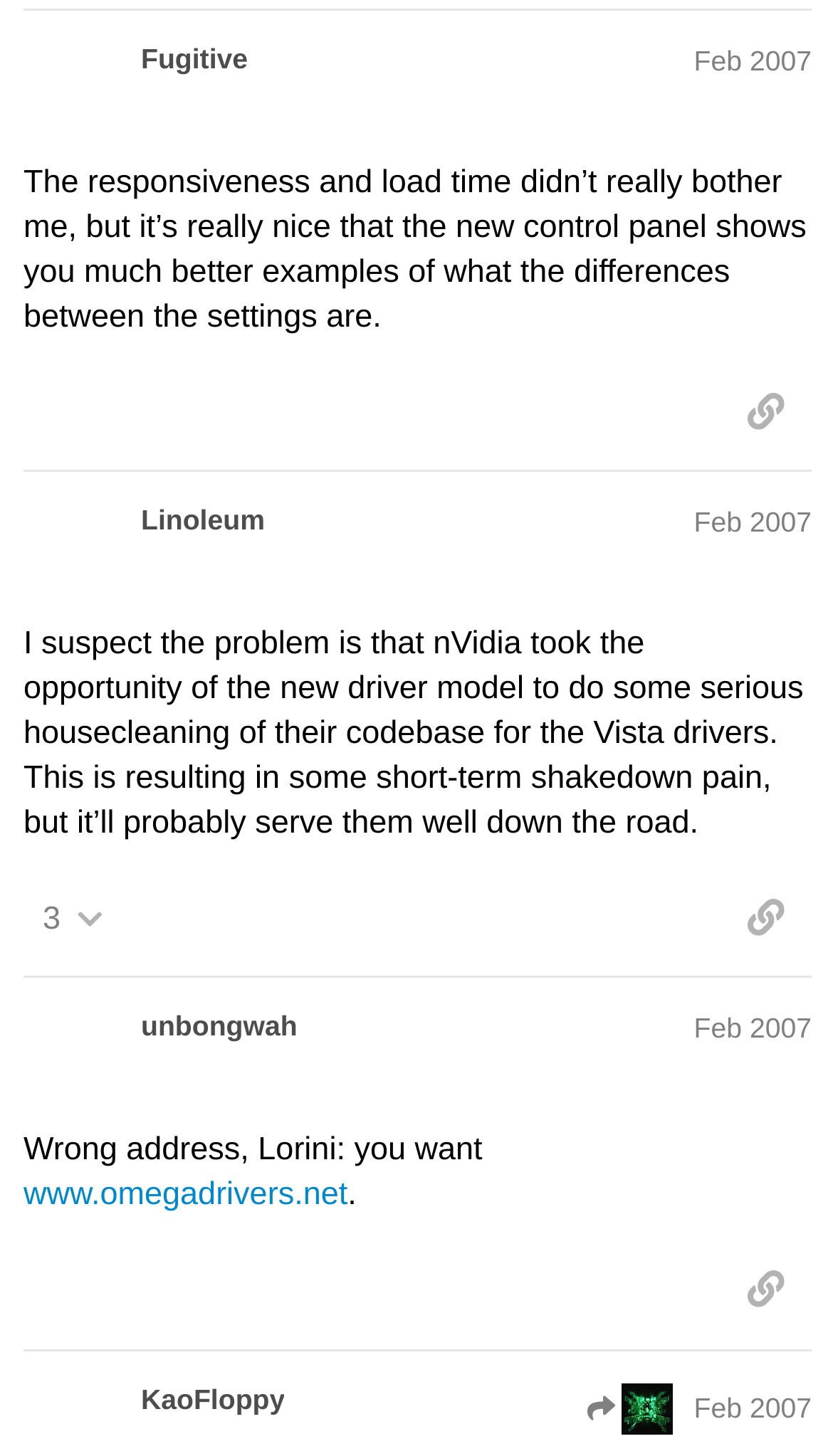How many posts are shown on this page?
Please answer the question with a detailed response using the information from the screenshot.

I counted the number of regions with the label 'post #X by @username' and found three of them, indicating that there are three posts shown on this page.